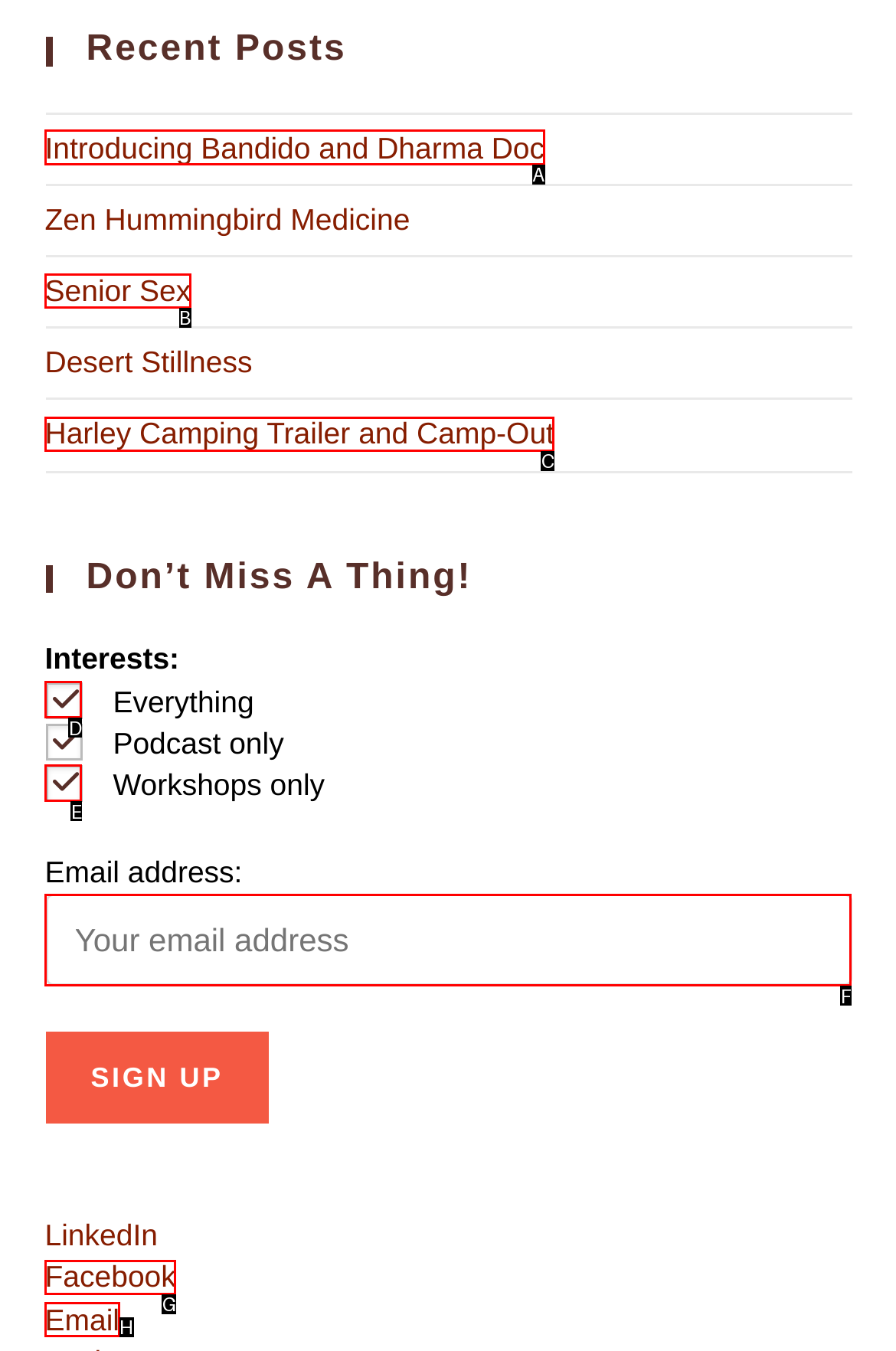Identify the HTML element I need to click to complete this task: Click on 'Introducing Bandido and Dharma Doc' Provide the option's letter from the available choices.

A